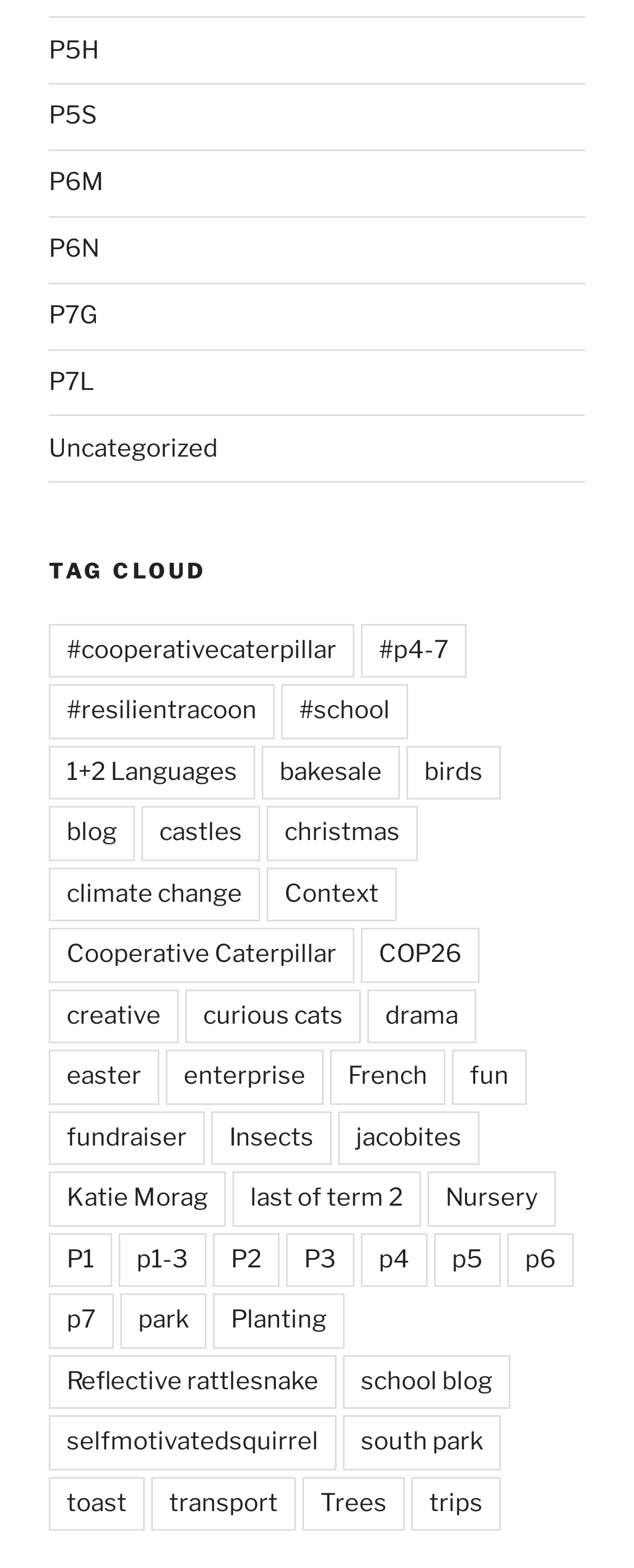How many links are under the 'TAG CLOUD' heading?
Refer to the image and provide a concise answer in one word or phrase.

34